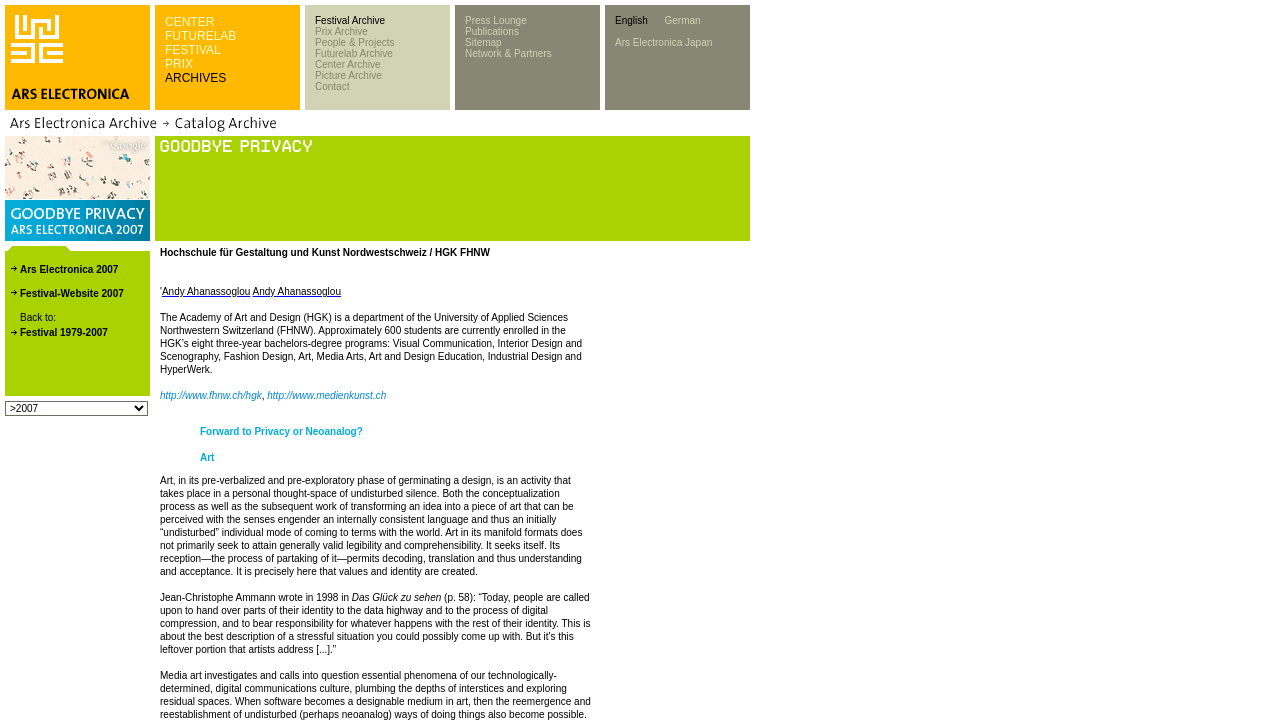Please identify the bounding box coordinates of the area that needs to be clicked to fulfill the following instruction: "Go to Ars Electronica Japan."

[0.48, 0.051, 0.556, 0.066]